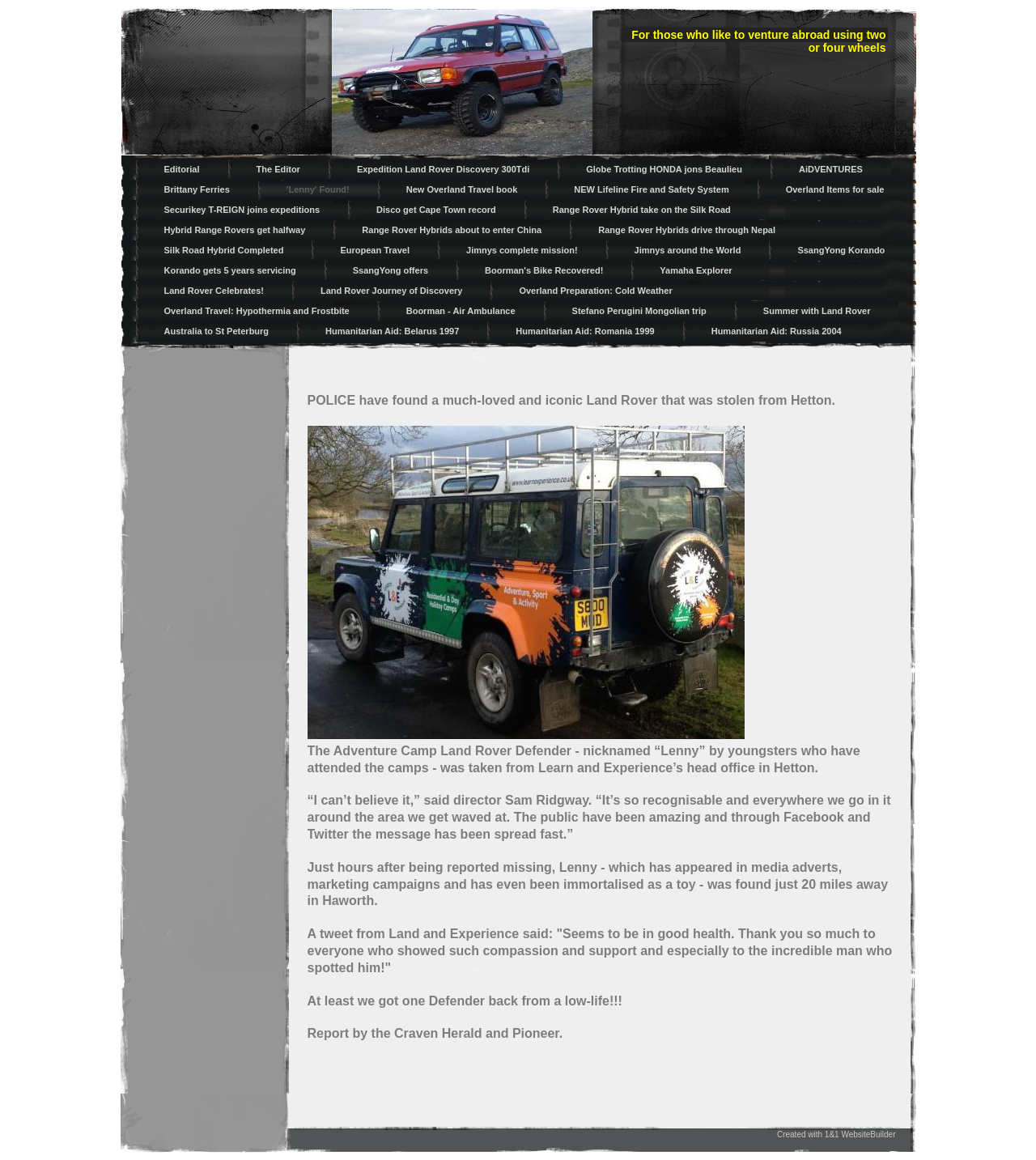Ascertain the bounding box coordinates for the UI element detailed here: "Land Rover Celebrates!". The coordinates should be provided as [left, top, right, bottom] with each value being a float between 0 and 1.

[0.131, 0.242, 0.282, 0.26]